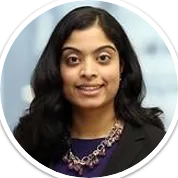Generate a comprehensive description of the image.

This image features Ranjana Ramchandran, the Chapter President of Ascend Southeast. She is dressed in professional attire, showcasing a polished black blazer over a purple blouse, and is adorned with a stylish necklace that complements her outfit. Ranjana has long, wavy hair that frames her face, contributing to her approachable and confident demeanor. The background is softly blurred, emphasizing her presence and professionalism. As a leader within the chapter, she plays a pivotal role in promoting networking and professional development among members, particularly within the AAPI community.